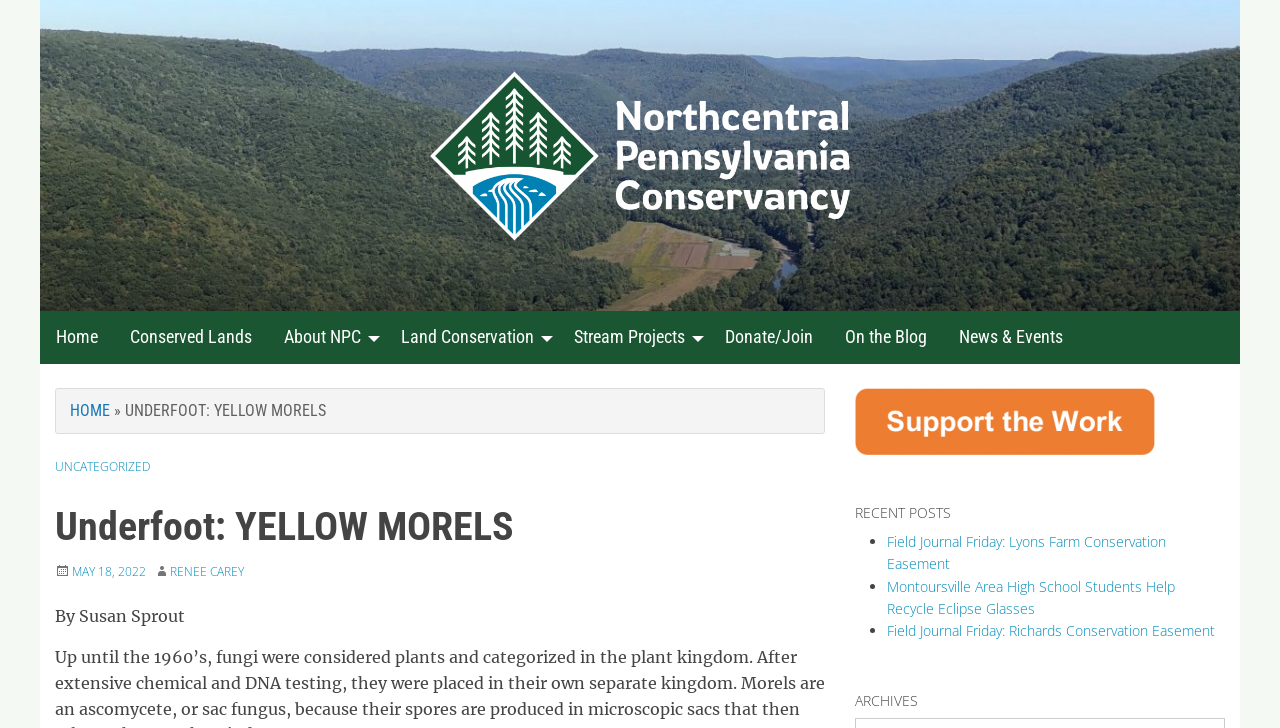Locate the bounding box coordinates of the area where you should click to accomplish the instruction: "learn about land conservation".

[0.301, 0.428, 0.436, 0.5]